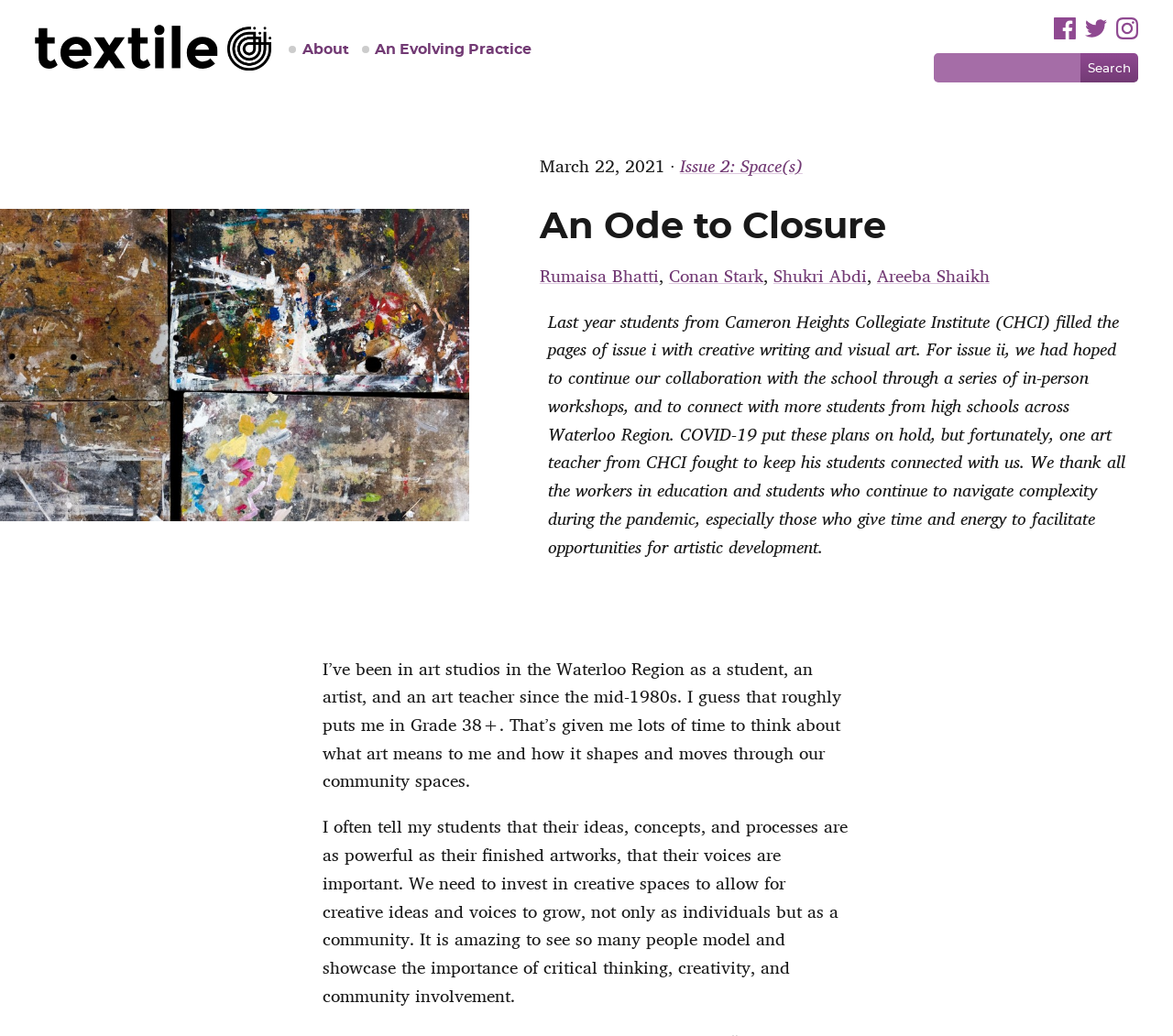Please give a concise answer to this question using a single word or phrase: 
What is the date mentioned on the webpage?

March 22, 2021